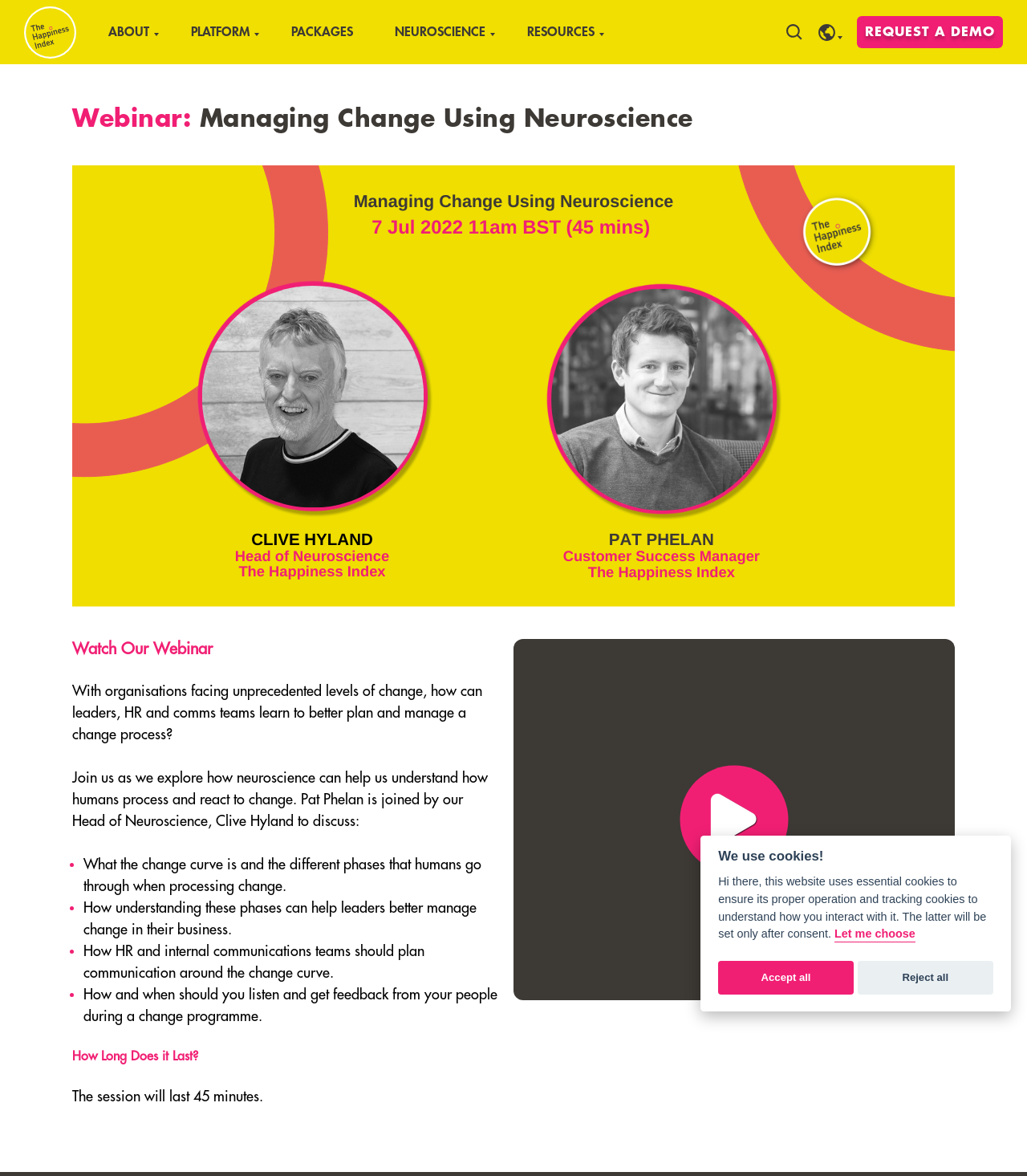Find the bounding box coordinates of the area that needs to be clicked in order to achieve the following instruction: "Click the ABOUT button". The coordinates should be specified as four float numbers between 0 and 1, i.e., [left, top, right, bottom].

[0.105, 0.014, 0.145, 0.041]